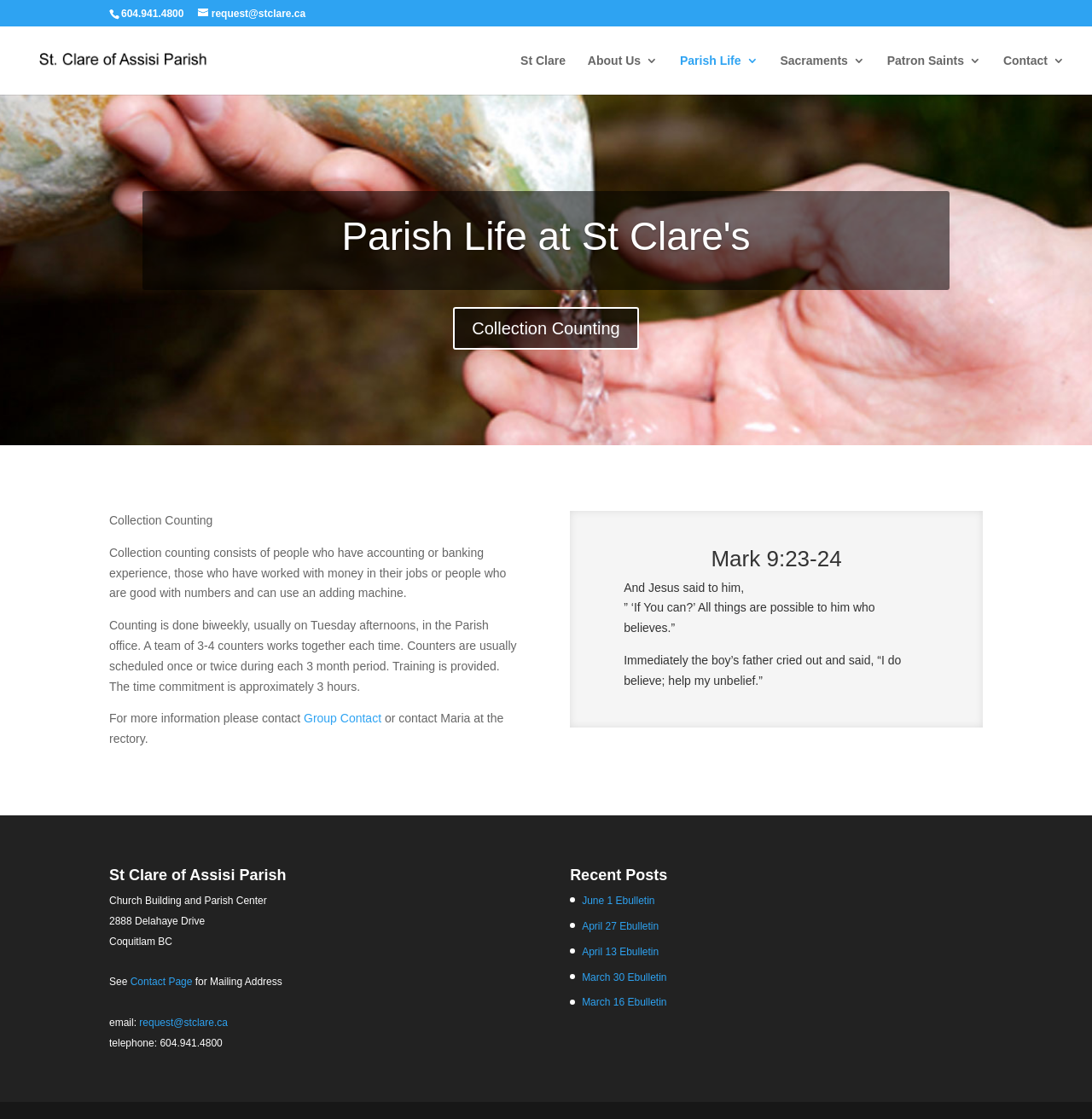Please analyze the image and provide a thorough answer to the question:
What is the phone number of St Clare?

I found the phone number by looking at the top of the webpage, where it is displayed as '604.941.4800' next to the email address.